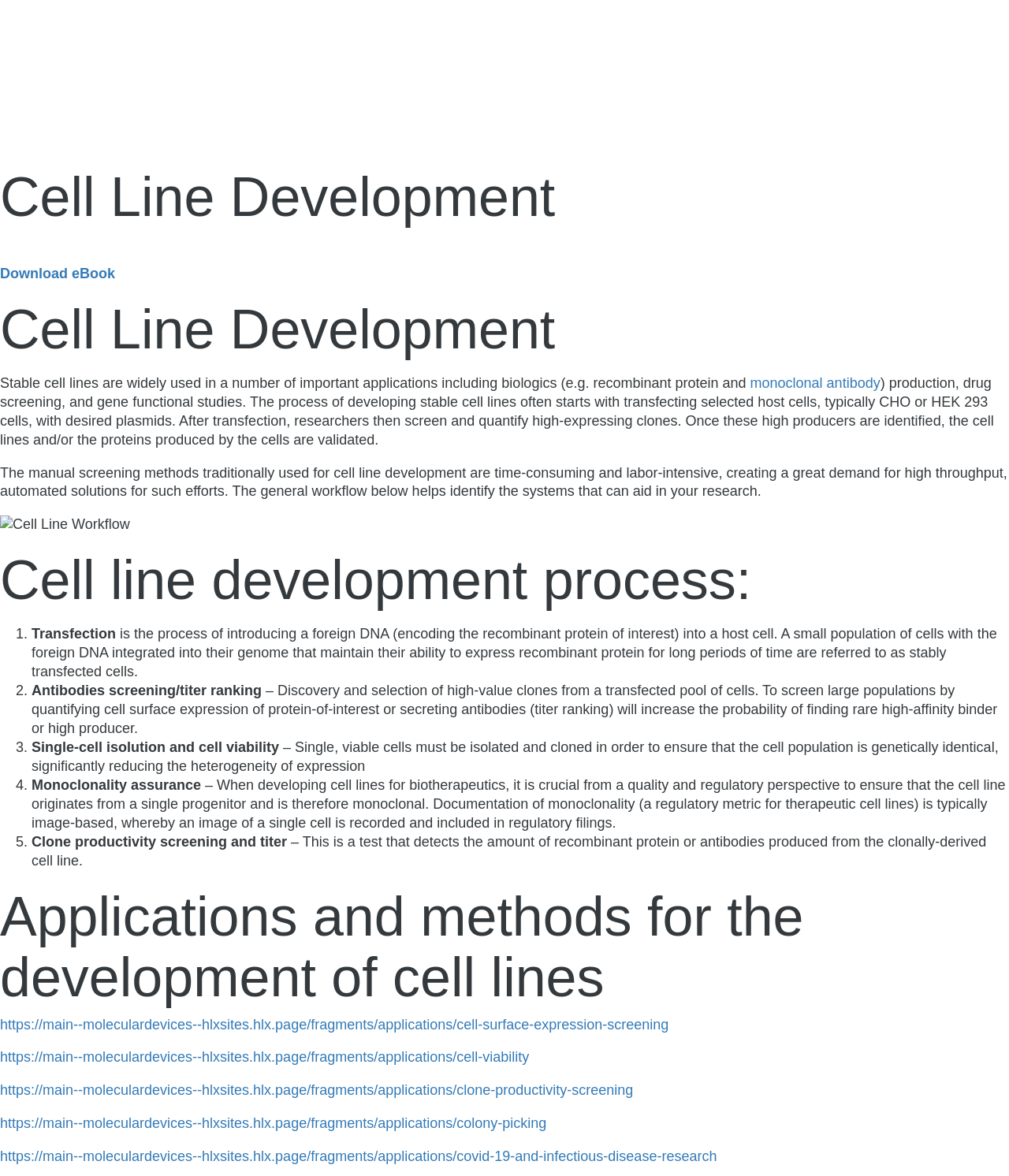Locate the bounding box coordinates for the element described below: "https://main--moleculardevices--hlxsites.hlx.page/fragments/applications/cell-viability". The coordinates must be four float values between 0 and 1, formatted as [left, top, right, bottom].

[0.0, 0.892, 0.524, 0.906]